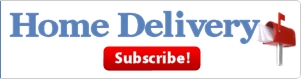Offer a detailed explanation of what is depicted in the image.

The image prominently features a subscription button labeled "Home Delivery," inviting viewers to sign up for news or articles delivered directly to their homes. The design showcases a postal mailbox icon, subtly emphasizing the convenience of having content delivered. The text is displayed in a friendly blue font against a bright white background, while the "Subscribe!" call to action is highlighted in bold red, encouraging immediate engagement. This visual is likely part of a webpage aimed at connecting with readers who enjoy thoroughbred racing and equestrian events, promoting the publication's commitment to keeping its audience informed.